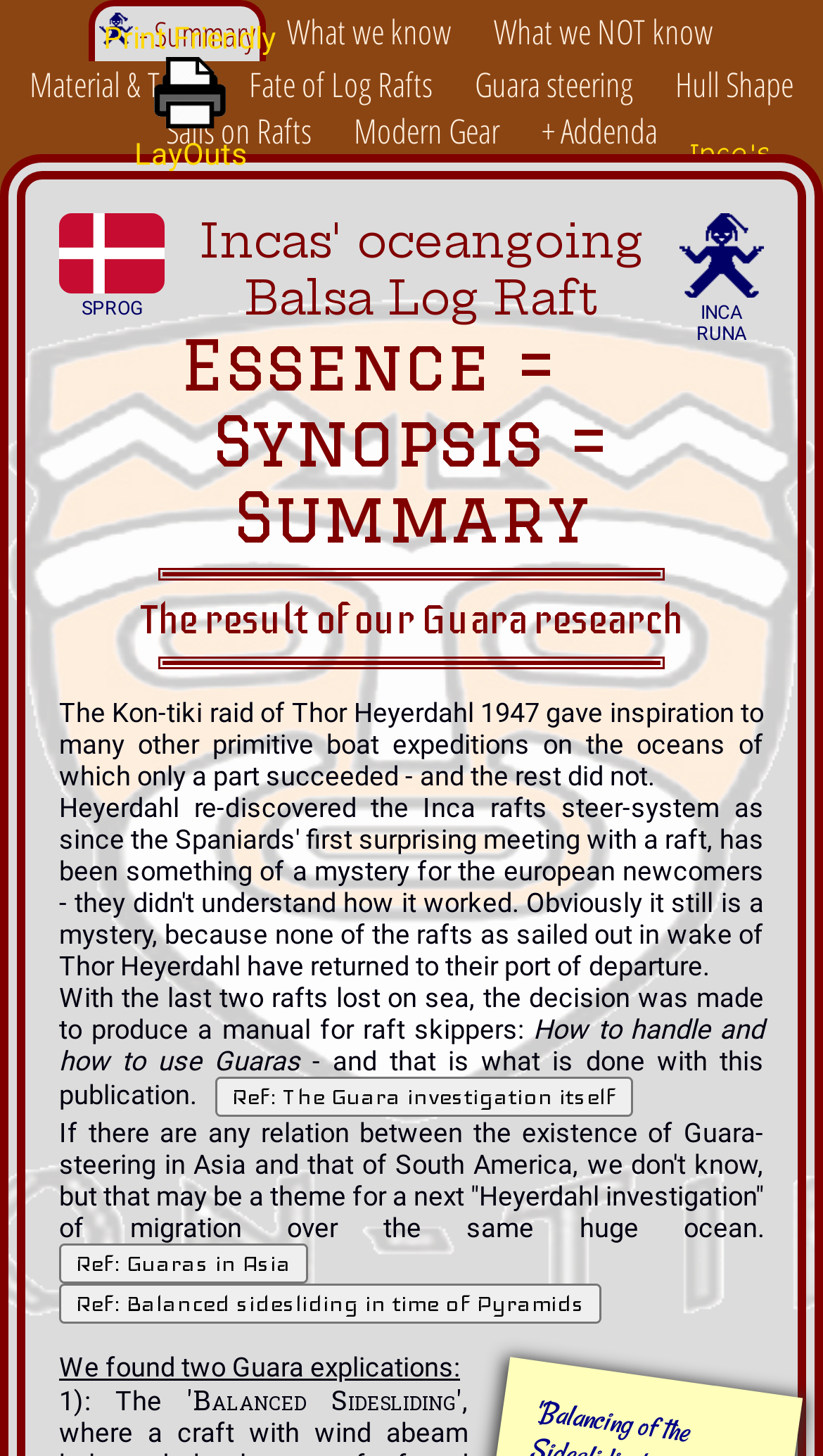Respond with a single word or phrase for the following question: 
What is the purpose of the manual mentioned in the webpage?

To handle and use Guaras